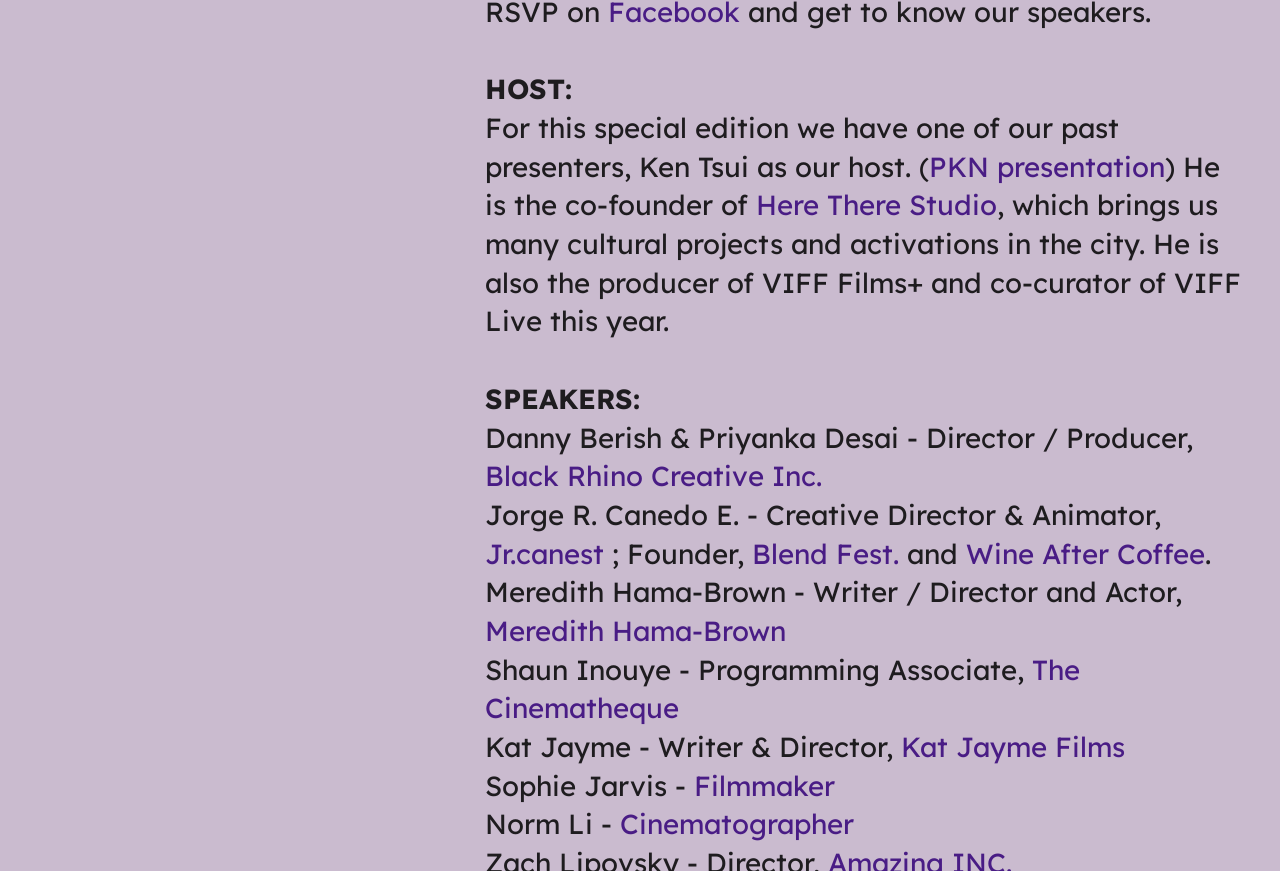Please specify the bounding box coordinates of the clickable region to carry out the following instruction: "Click on Vol. 51 link". The coordinates should be four float numbers between 0 and 1, in the format [left, top, right, bottom].

[0.029, 0.036, 0.312, 0.109]